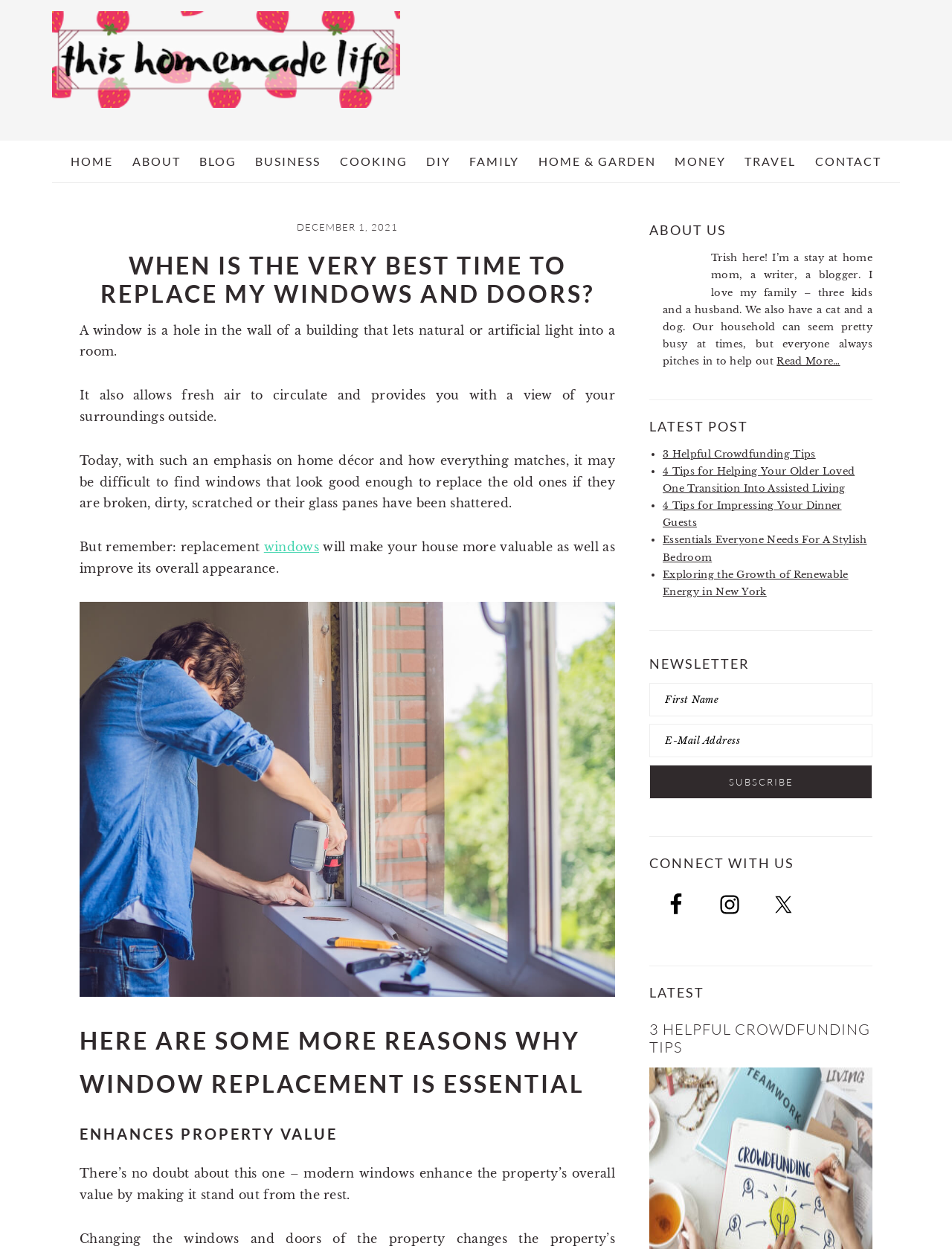Please provide a comprehensive response to the question below by analyzing the image: 
How many social media platforms are listed in the 'CONNECT WITH US' section?

The 'CONNECT WITH US' section is located in the primary sidebar, and it lists three social media platforms: Facebook, Instagram, and Twitter.